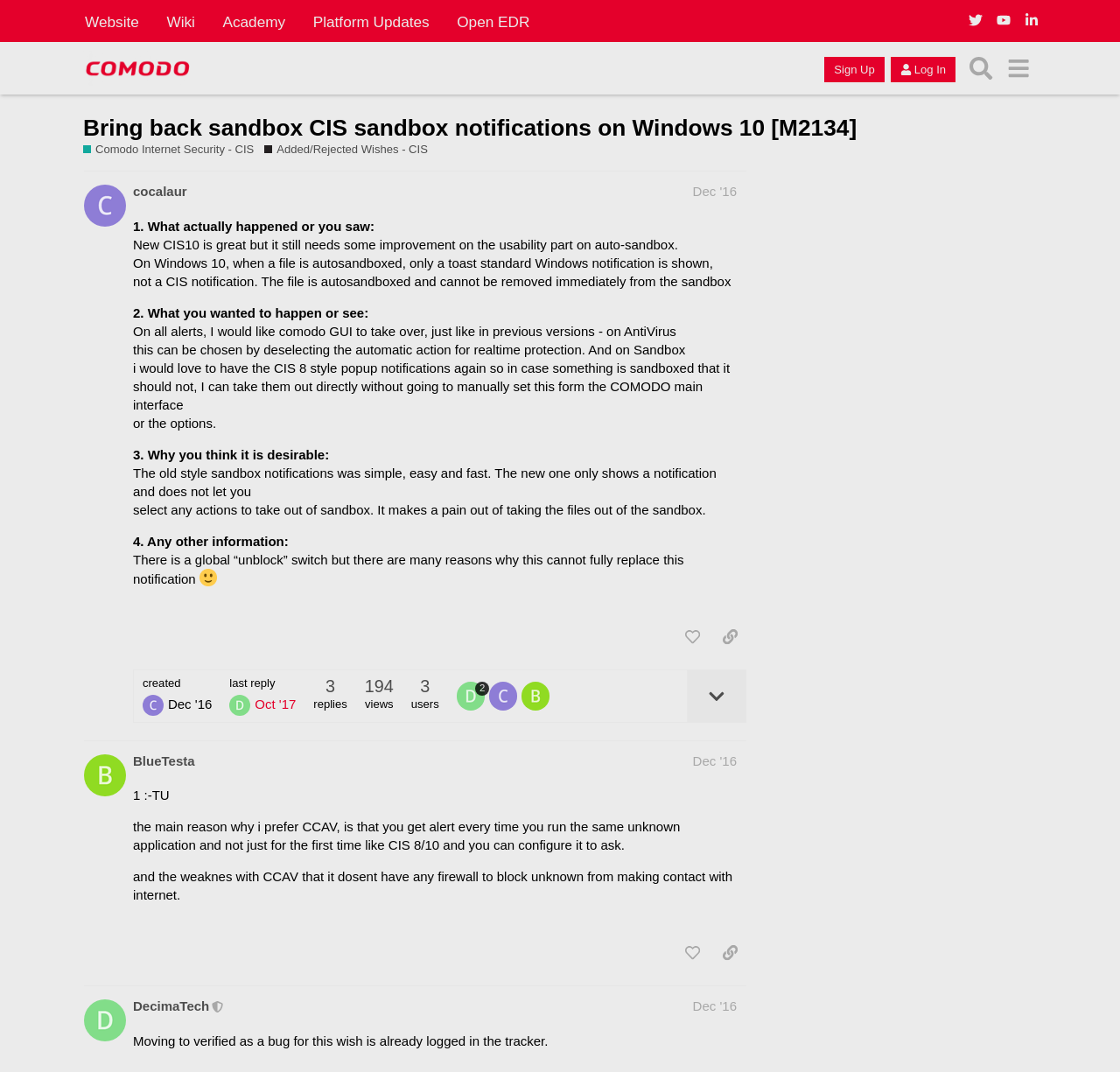Identify the bounding box coordinates of the clickable section necessary to follow the following instruction: "Search for something". The coordinates should be presented as four float numbers from 0 to 1, i.e., [left, top, right, bottom].

None